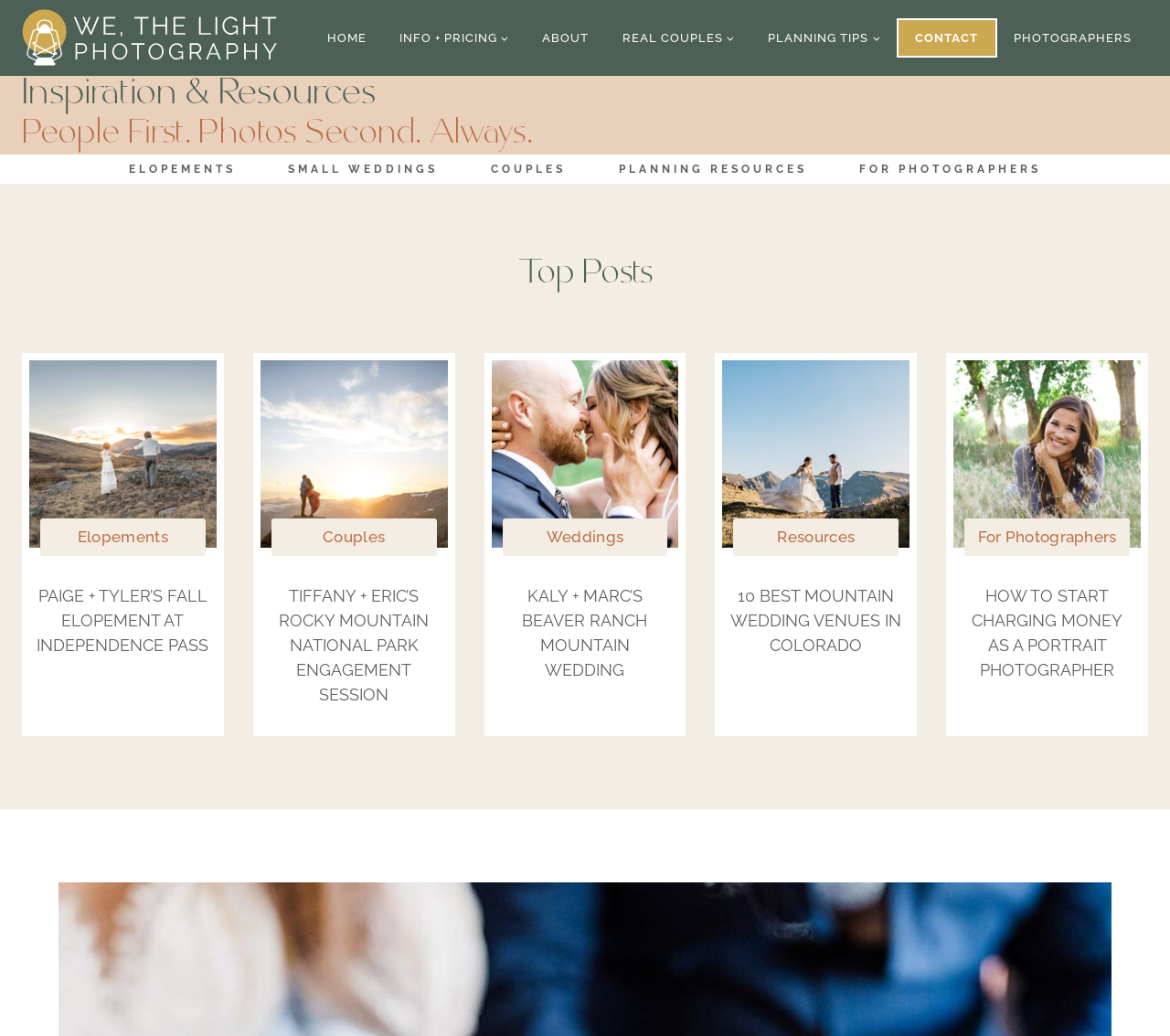What is the title of the first blog post?
Carefully analyze the image and provide a thorough answer to the question.

The title of the first blog post can be found in the section labeled 'Top Posts'. The first link in this section has the title 'PAIGE + TYLER’S FALL ELOPEMENT AT INDEPENDENCE PASS'.